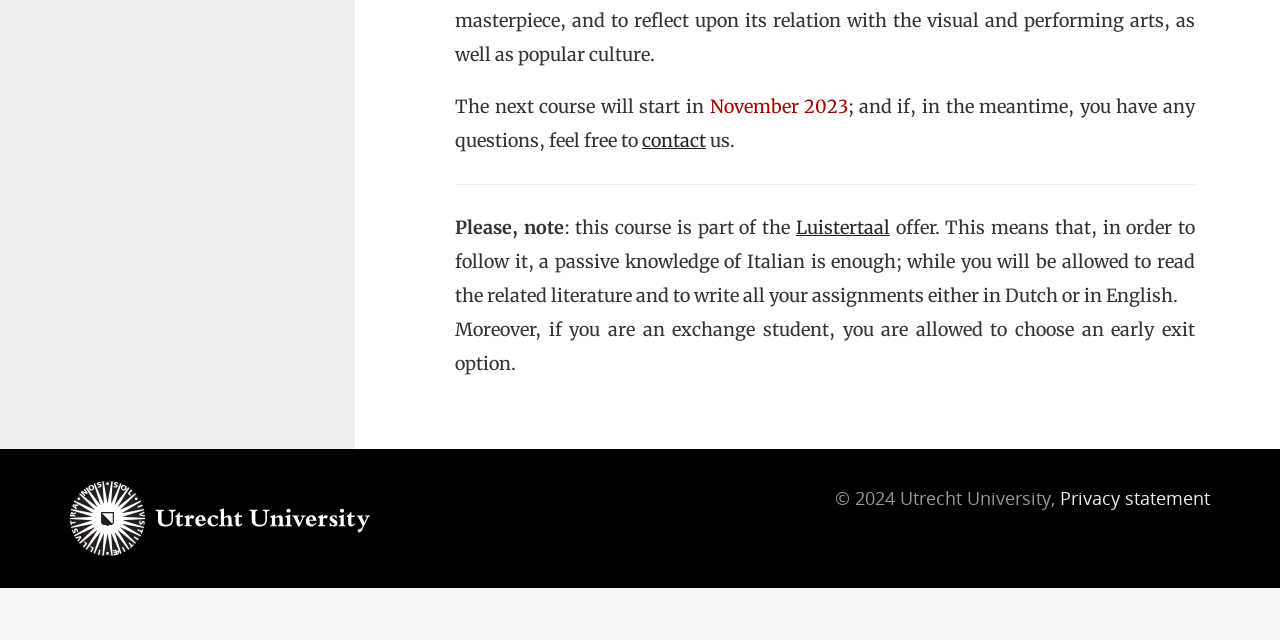Using the webpage screenshot, find the UI element described by Privacy statement. Provide the bounding box coordinates in the format (top-left x, top-left y, bottom-right x, bottom-right y), ensuring all values are floating point numbers between 0 and 1.

[0.828, 0.76, 0.945, 0.798]